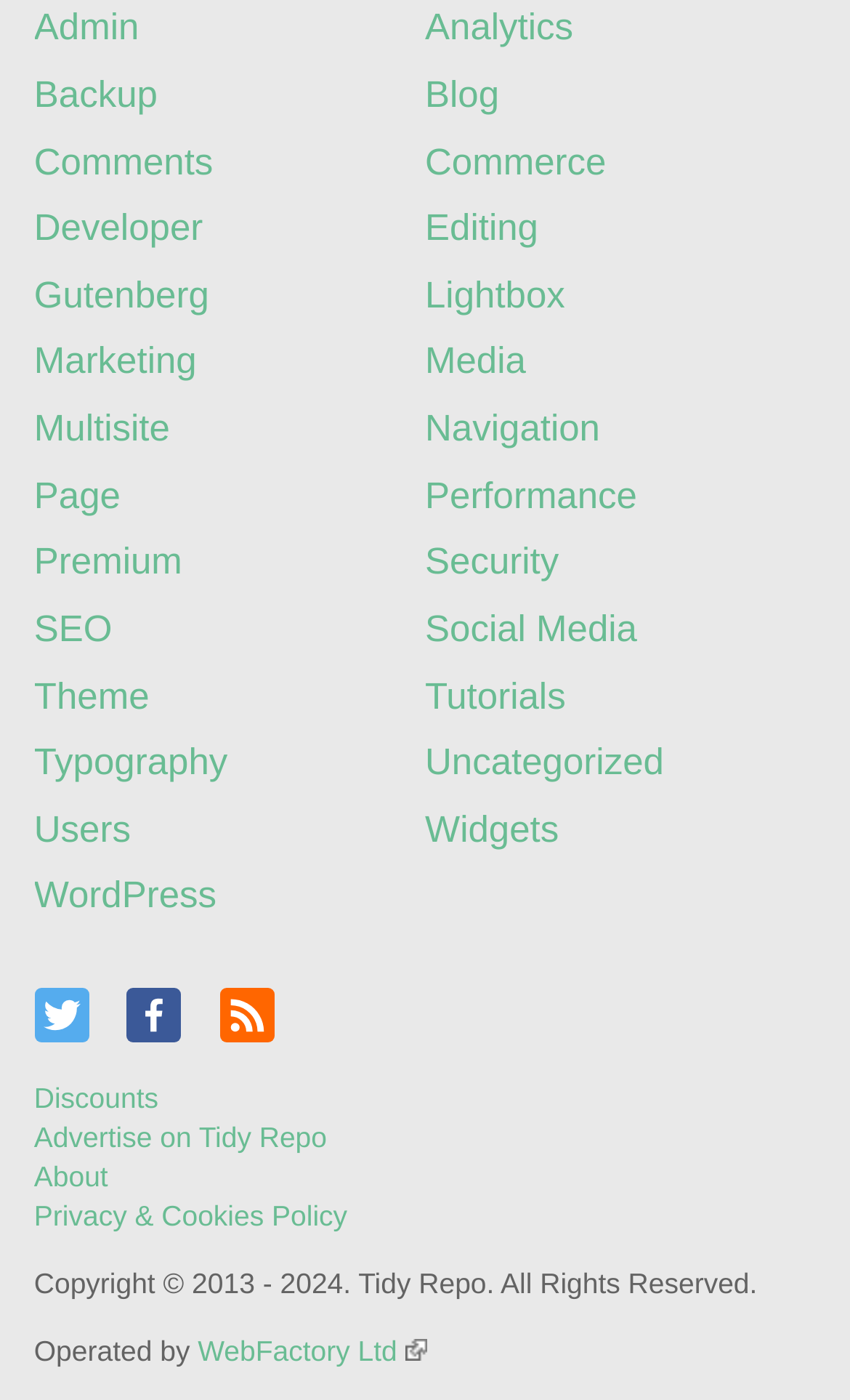What is the copyright year range?
Please respond to the question thoroughly and include all relevant details.

I found the copyright information on the webpage, which is 'Copyright © 2013 - 2024. Tidy Repo. All Rights Reserved.' The year range is from 2013 to 2024.